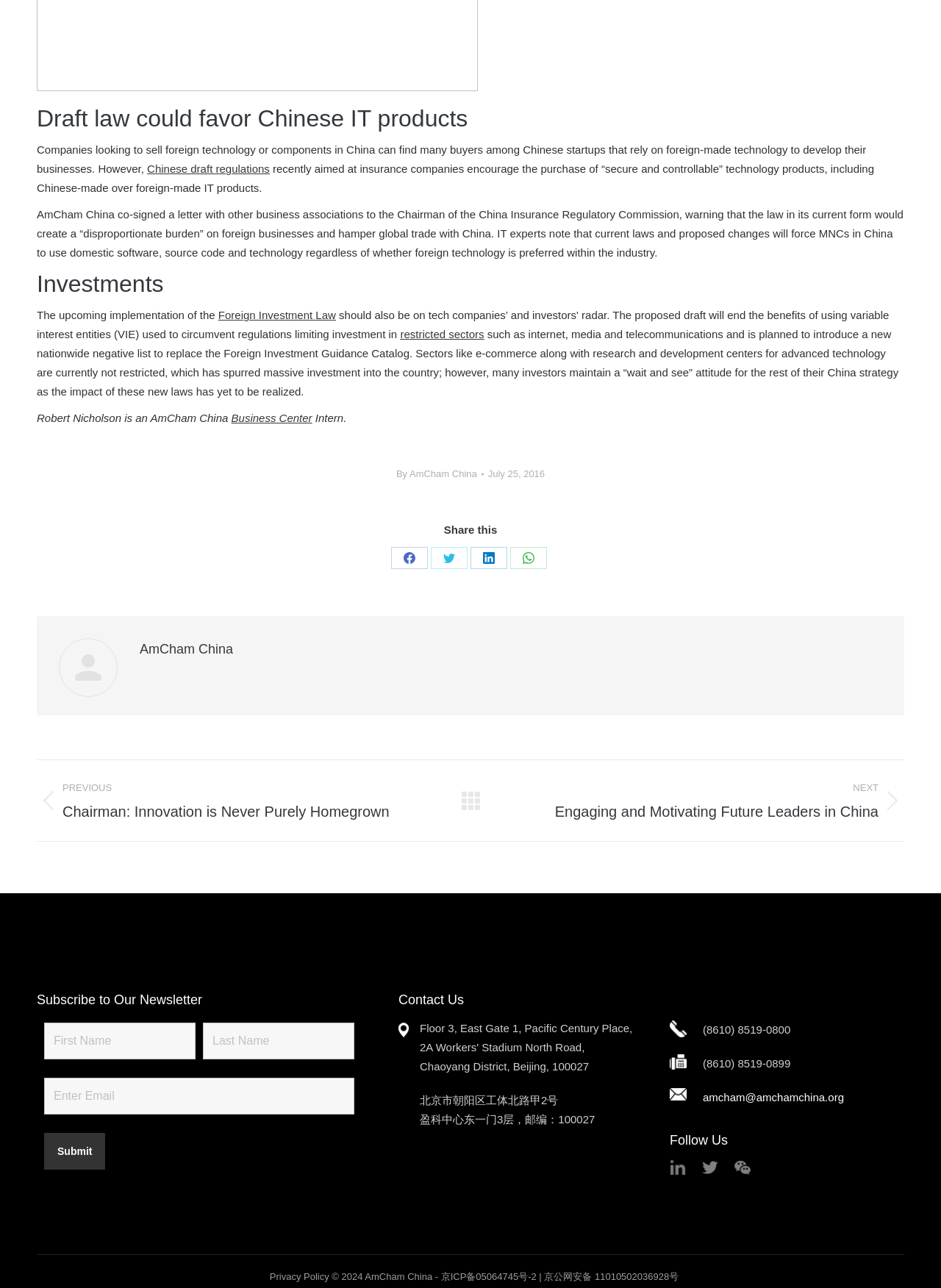Determine the bounding box coordinates of the section I need to click to execute the following instruction: "Follow AmCham China on LinkedIn". Provide the coordinates as four float numbers between 0 and 1, i.e., [left, top, right, bottom].

[0.5, 0.425, 0.539, 0.442]